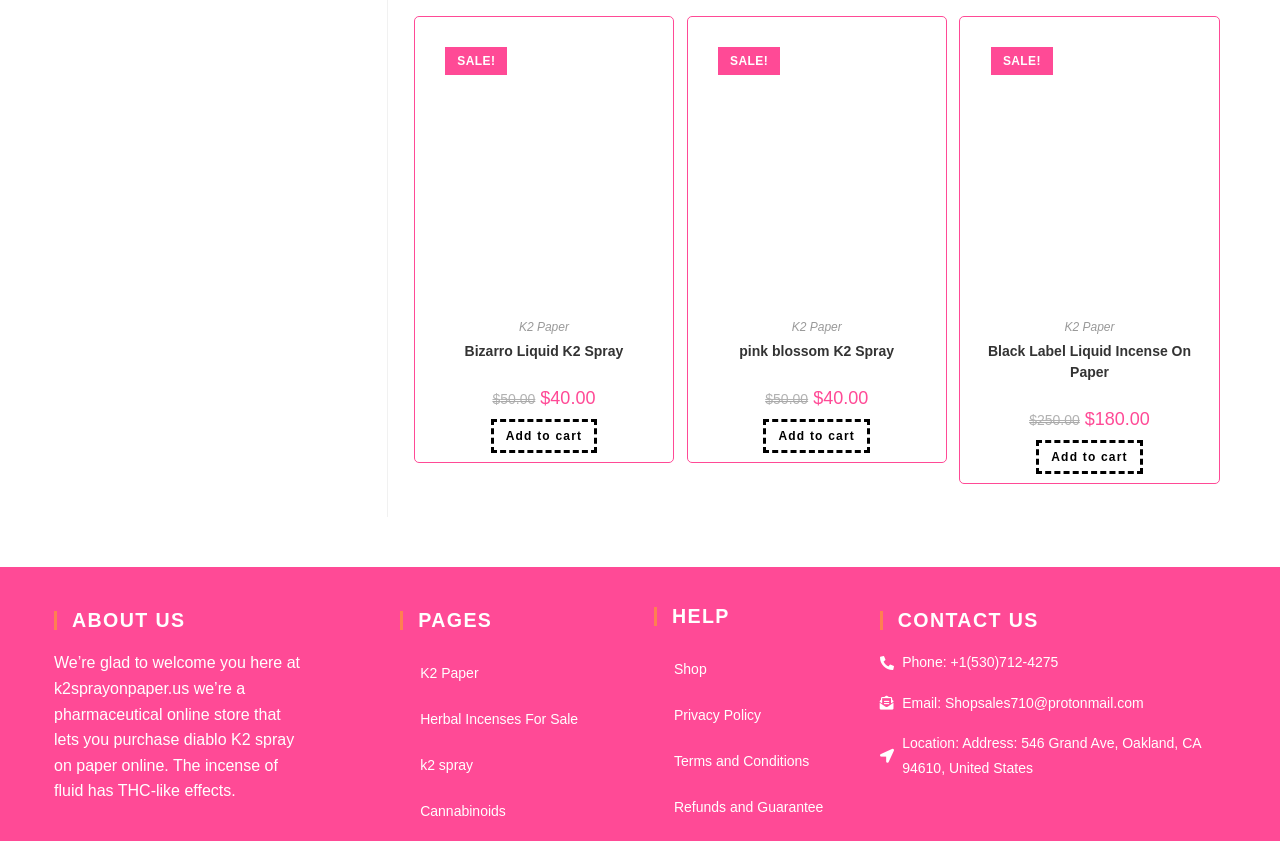Please specify the bounding box coordinates in the format (top-left x, top-left y, bottom-right x, bottom-right y), with all values as floating point numbers between 0 and 1. Identify the bounding box of the UI element described by: Action

None